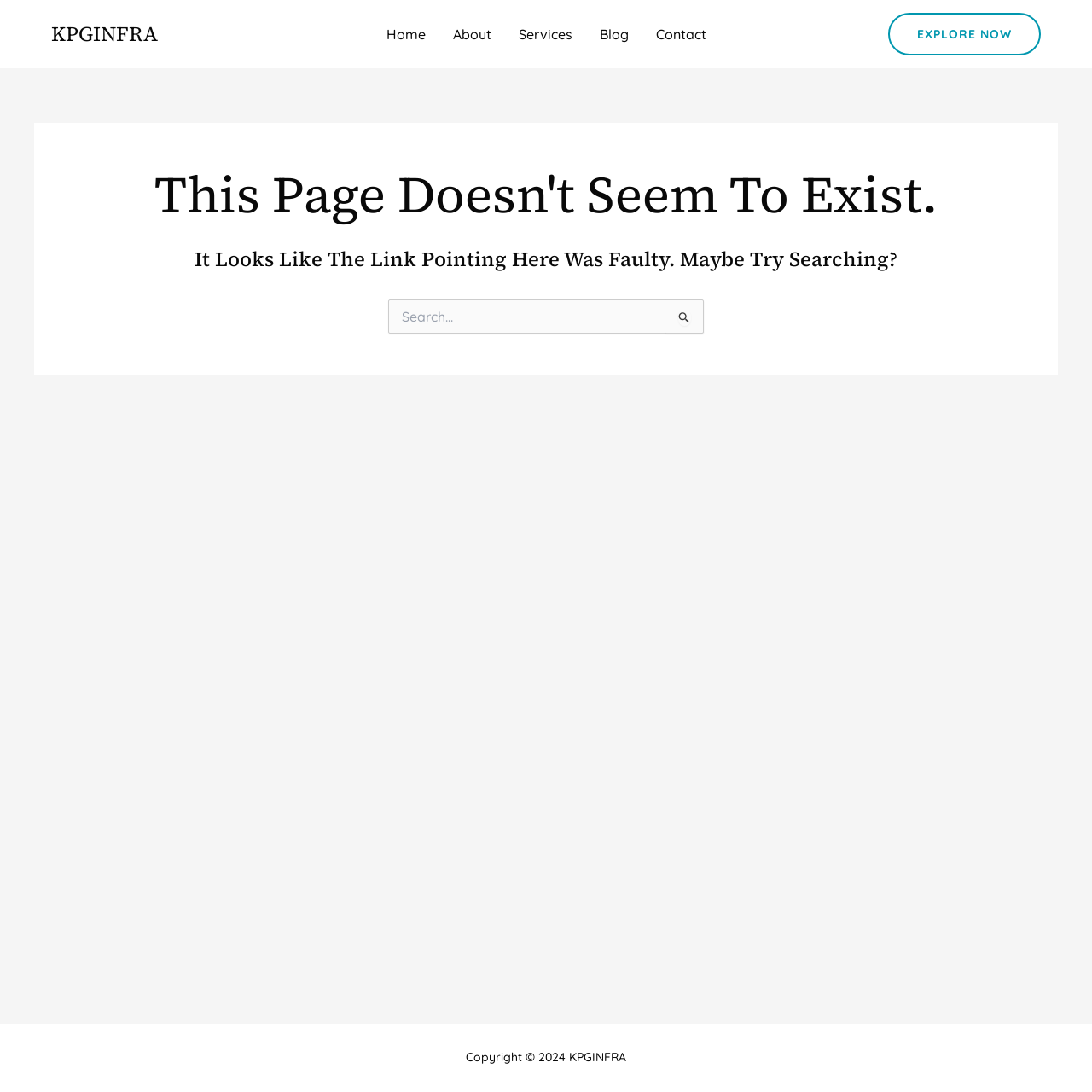Find the bounding box coordinates of the element I should click to carry out the following instruction: "go to about page".

[0.402, 0.0, 0.462, 0.062]